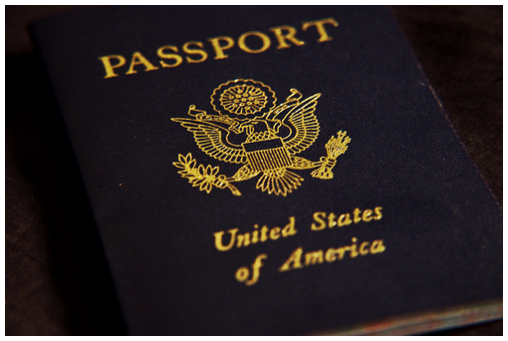Offer a detailed explanation of the image and its components.

The image depicts a close-up view of a U.S. passport, featuring its iconic navy blue cover adorned with gold lettering that reads "PASSPORT," along with the embossed seal of the United States, which includes an eagle and a shield. Below the emblem, the words "United States of America" are elegantly displayed in a gold typeface. The passport is positioned on a dark surface, enhancing the contrast and highlighting the details of its design and the official nature of this vital document, essential for international travel.